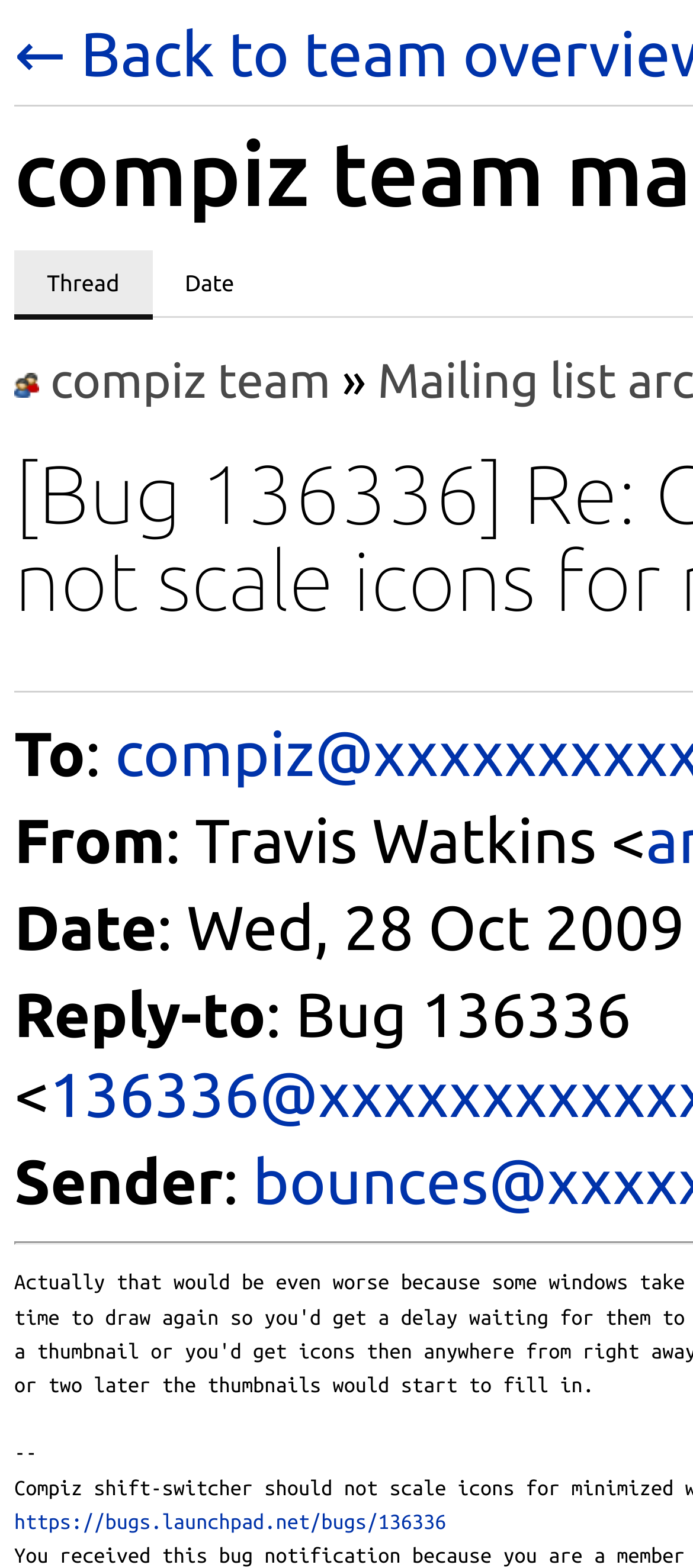Please find and report the primary heading text from the webpage.

compiz team mailing list archive